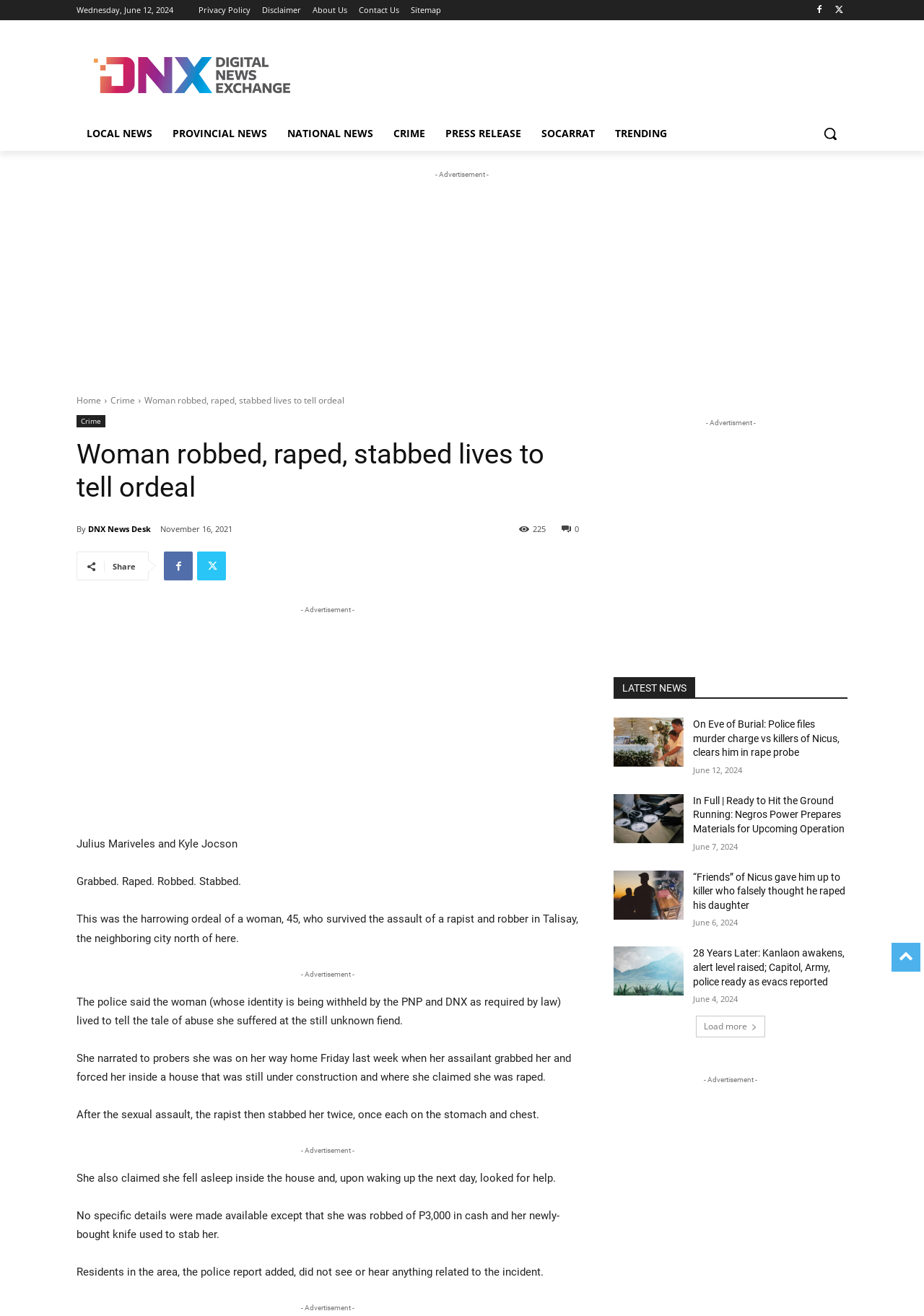Please locate the bounding box coordinates of the element that should be clicked to complete the given instruction: "Read the 'Woman robbed, raped, stabbed lives to tell ordeal' article".

[0.156, 0.3, 0.373, 0.309]